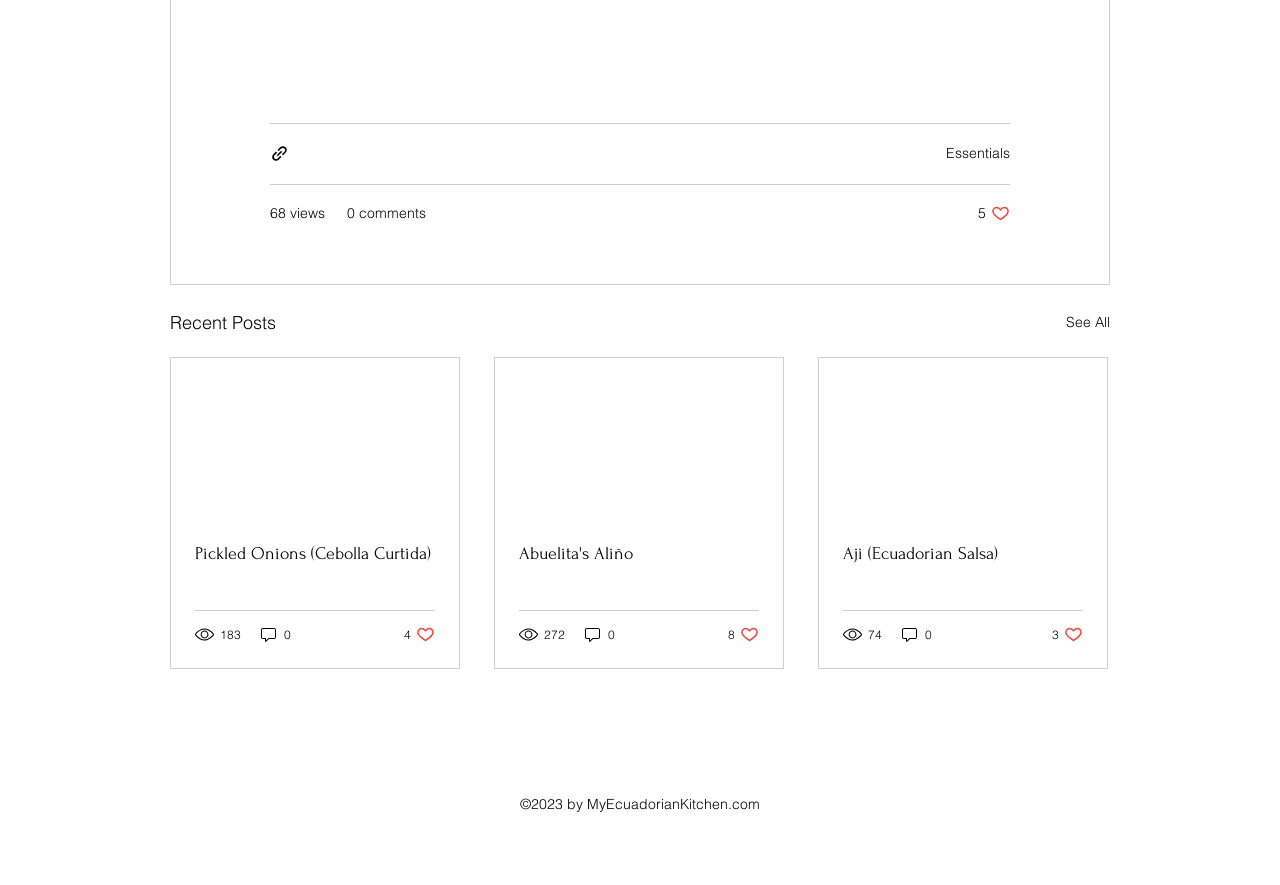Carefully examine the image and provide an in-depth answer to the question: How many views does the second post have?

I found the generic element [735] inside the second article element [281], which has the text '272 views'. This is the number of views for the second post.